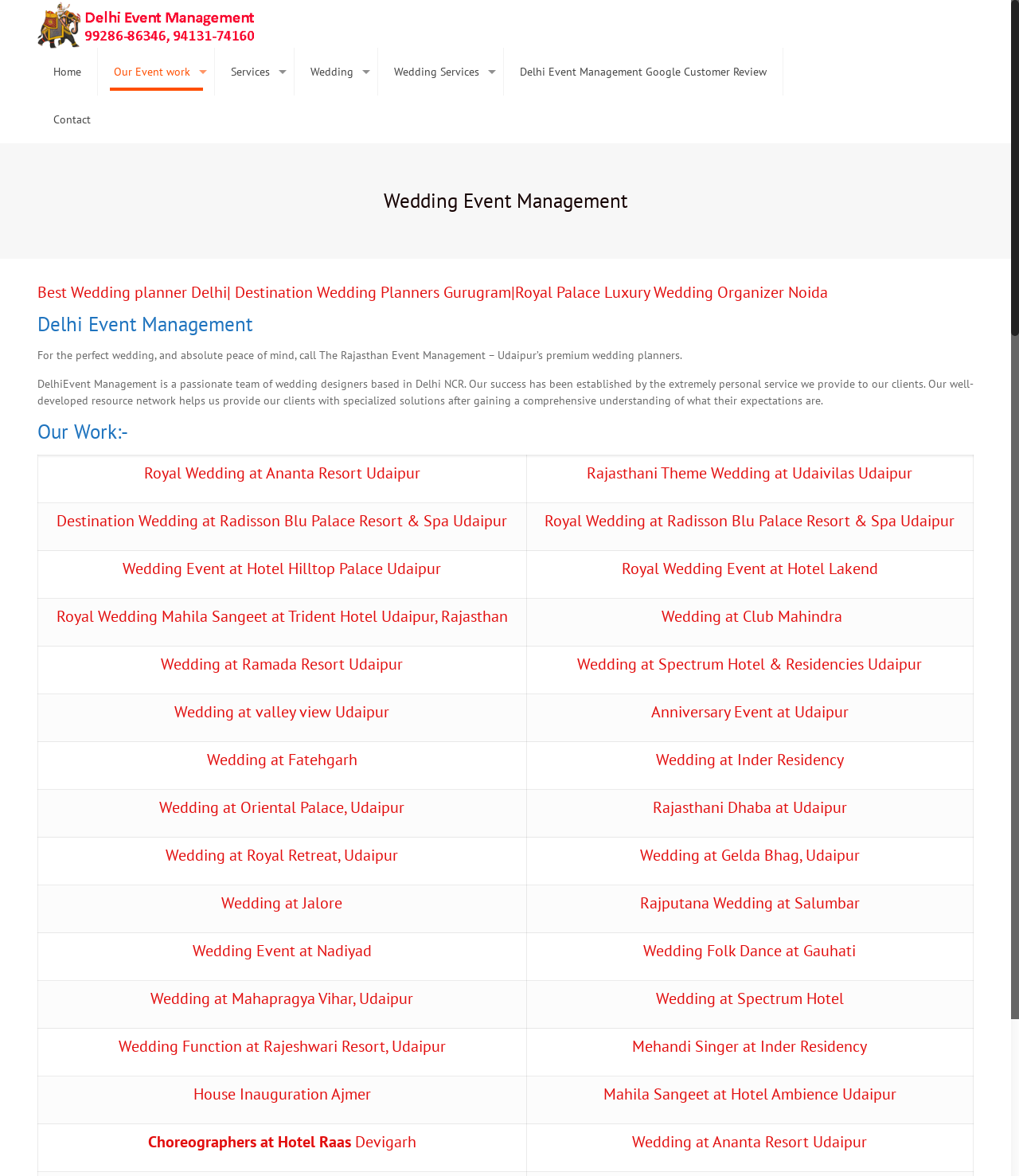Respond with a single word or phrase:
What is the company's name?

Delhi Event Management